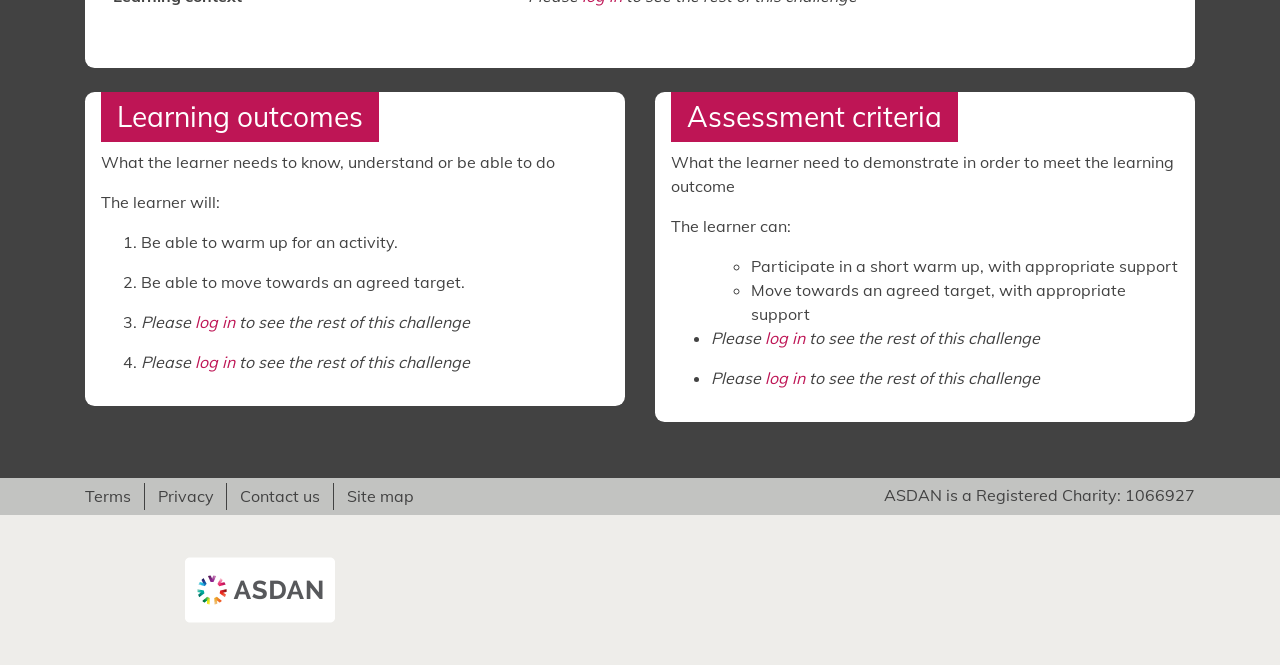Extract the bounding box coordinates for the HTML element that matches this description: "log in". The coordinates should be four float numbers between 0 and 1, i.e., [left, top, right, bottom].

[0.152, 0.469, 0.184, 0.499]